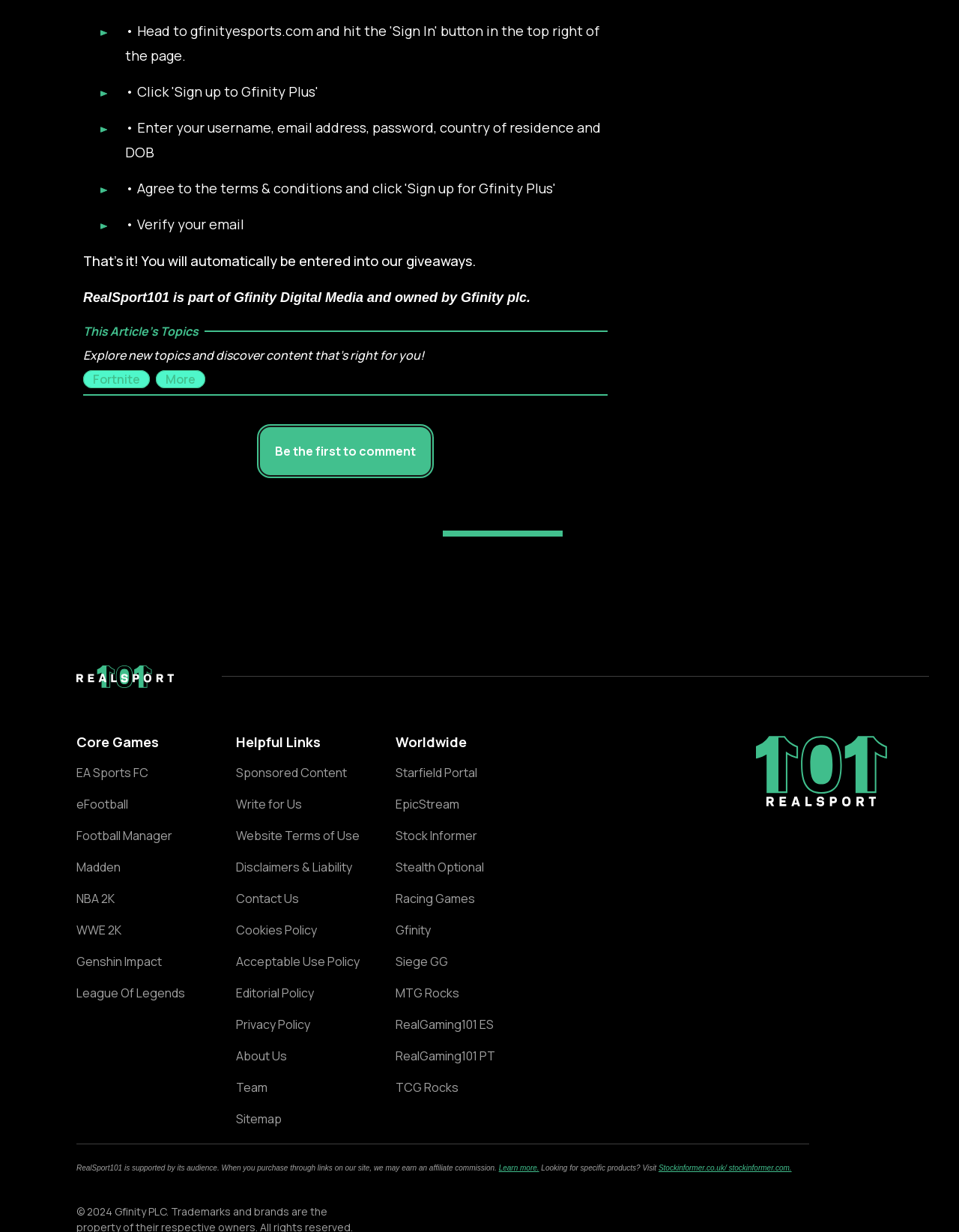Please provide a detailed answer to the question below by examining the image:
What is the purpose of the 'Helpful Links' section?

The 'Helpful Links' section contains links to various pages such as 'Sponsored Content', 'Write for Us', and 'Contact Us'. These links are likely intended to be useful to users, providing them with additional information or resources related to the website.